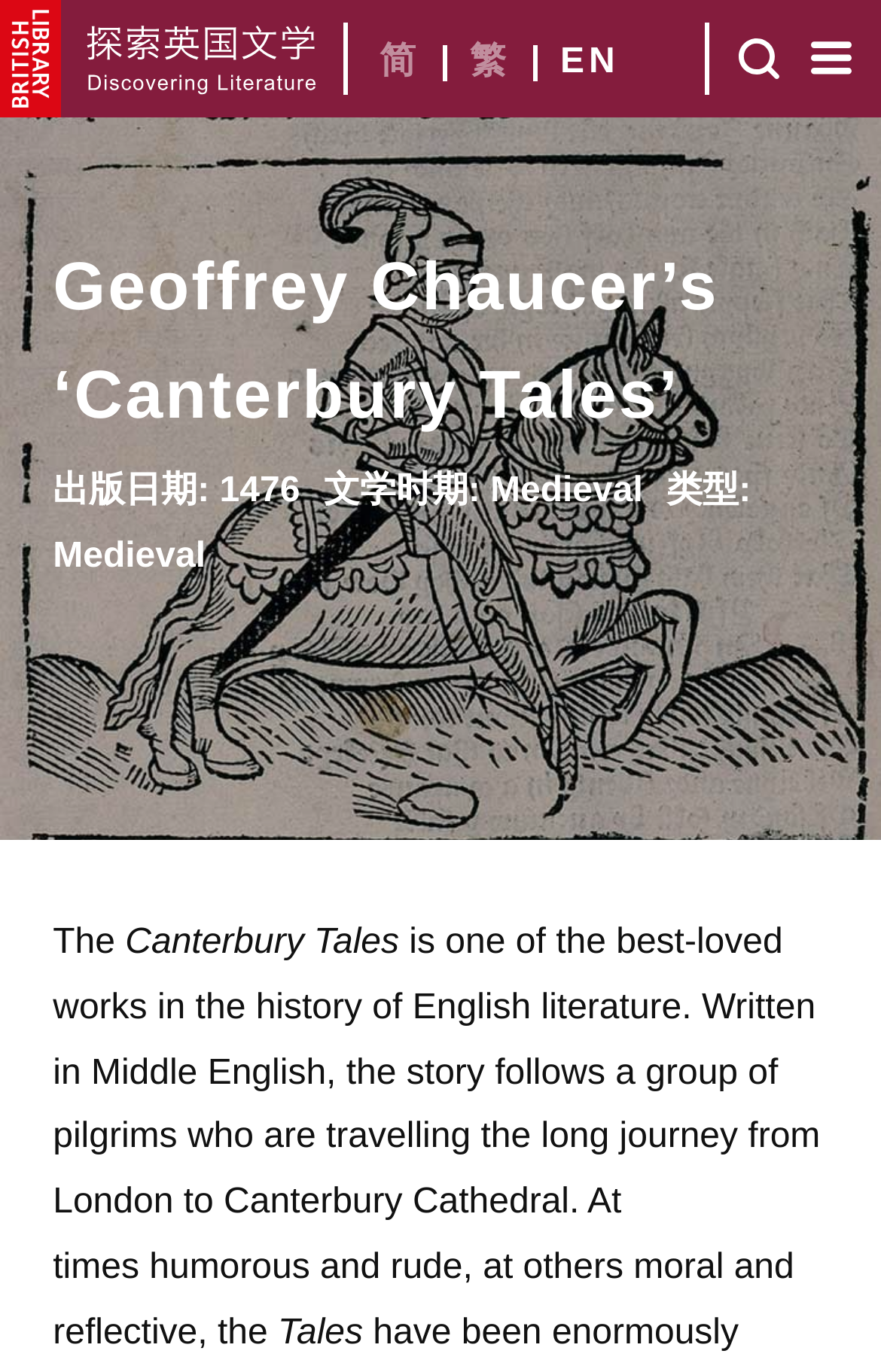Bounding box coordinates are specified in the format (top-left x, top-left y, bottom-right x, bottom-right y). All values are floating point numbers bounded between 0 and 1. Please provide the bounding box coordinate of the region this sentence describes: 简

[0.431, 0.033, 0.477, 0.059]